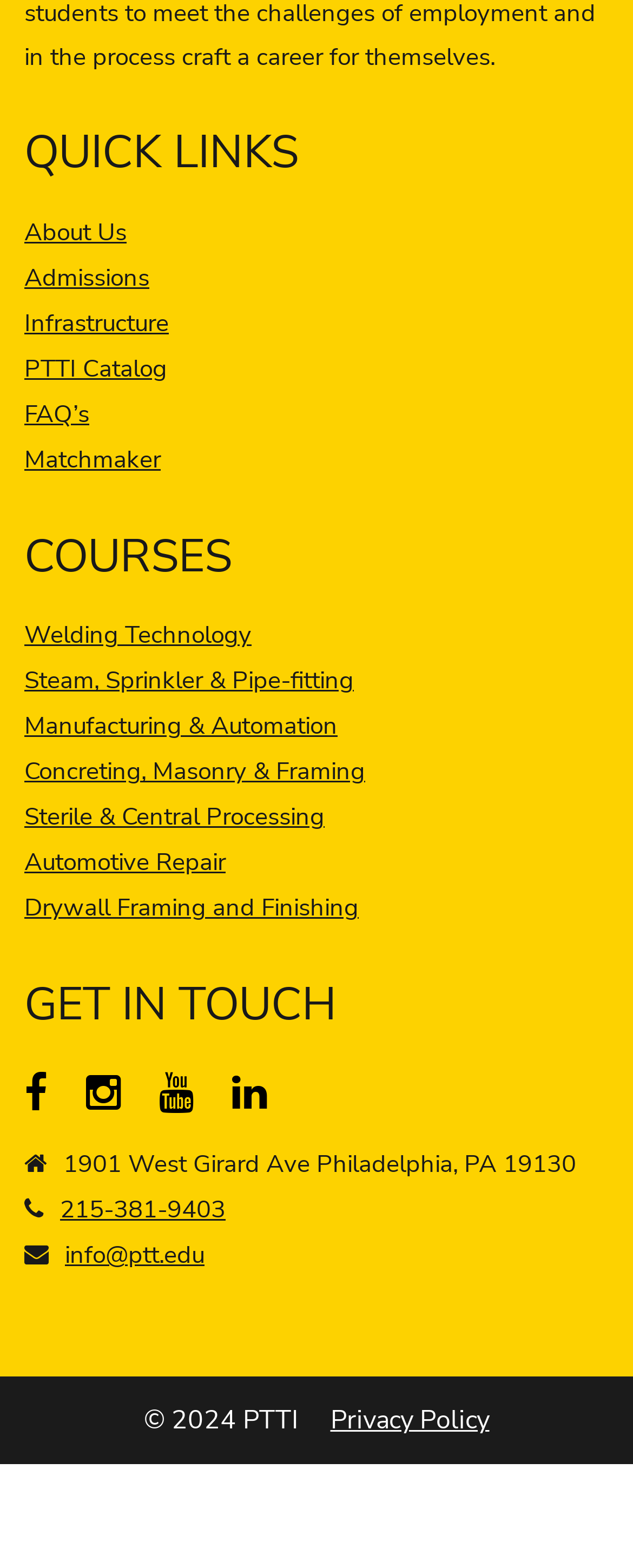Can you pinpoint the bounding box coordinates for the clickable element required for this instruction: "Contact us through Facebook"? The coordinates should be four float numbers between 0 and 1, i.e., [left, top, right, bottom].

[0.038, 0.691, 0.118, 0.711]